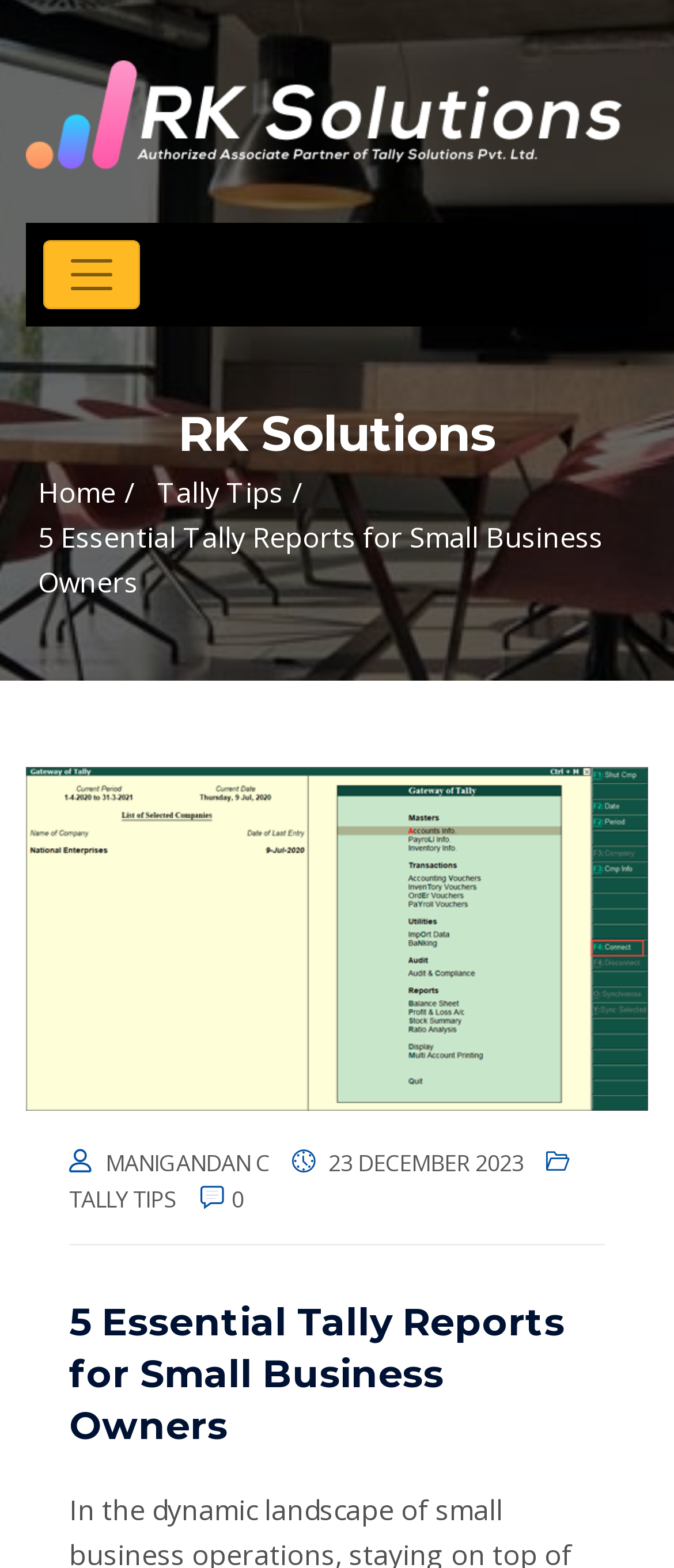How many comments are there on the article?
Refer to the screenshot and deliver a thorough answer to the question presented.

I looked at the article section and found a text '0' which indicates the number of comments on the article, which is zero.